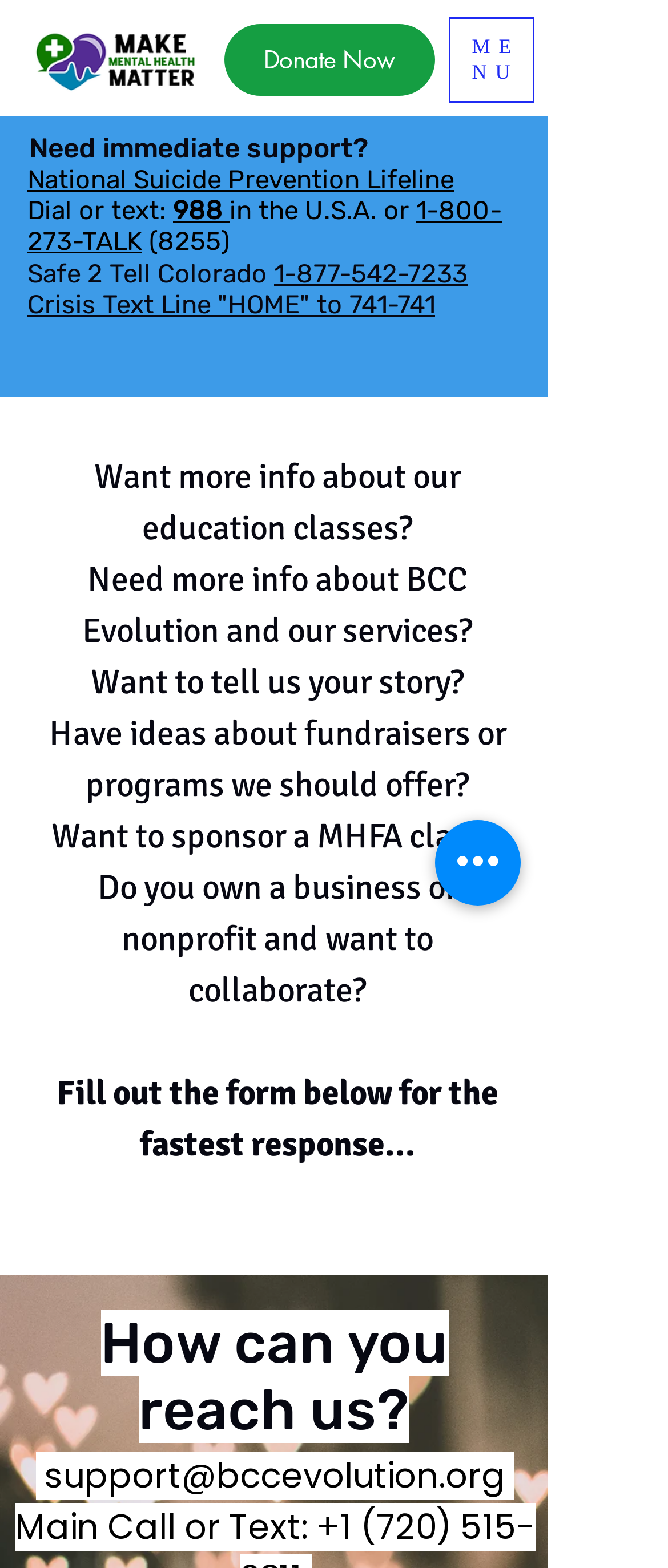Bounding box coordinates are to be given in the format (top-left x, top-left y, bottom-right x, bottom-right y). All values must be floating point numbers between 0 and 1. Provide the bounding box coordinate for the UI element described as: Donate Now

[0.336, 0.015, 0.651, 0.061]